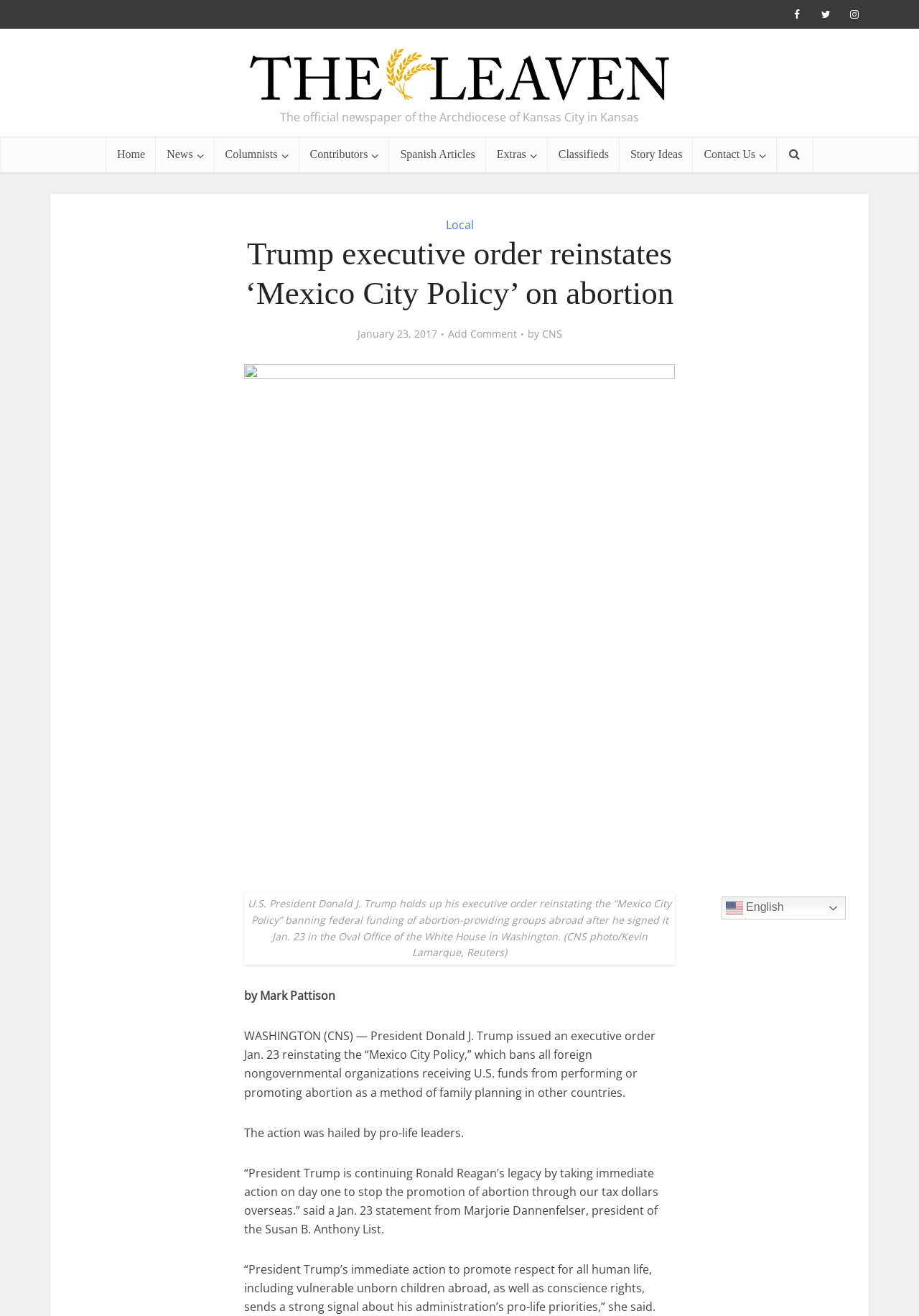Provide a brief response to the question using a single word or phrase: 
What is the name of the newspaper?

The Leaven Catholic Newspaper